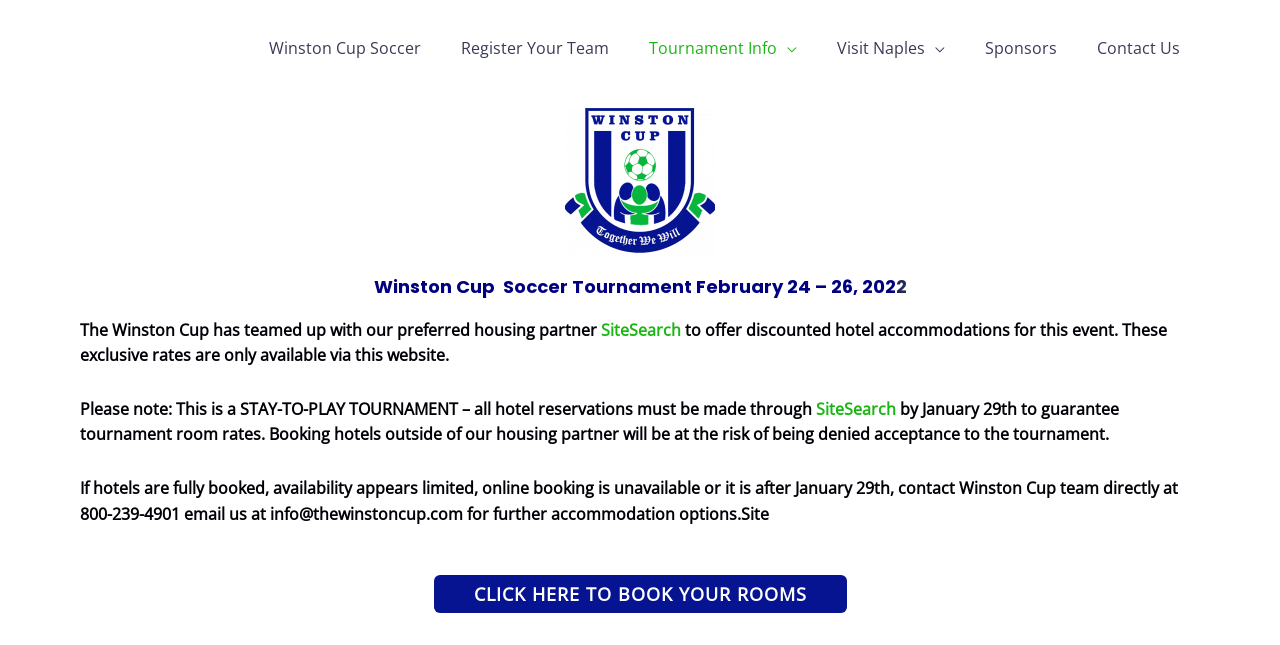Specify the bounding box coordinates of the element's area that should be clicked to execute the given instruction: "Book your rooms". The coordinates should be four float numbers between 0 and 1, i.e., [left, top, right, bottom].

[0.339, 0.892, 0.661, 0.951]